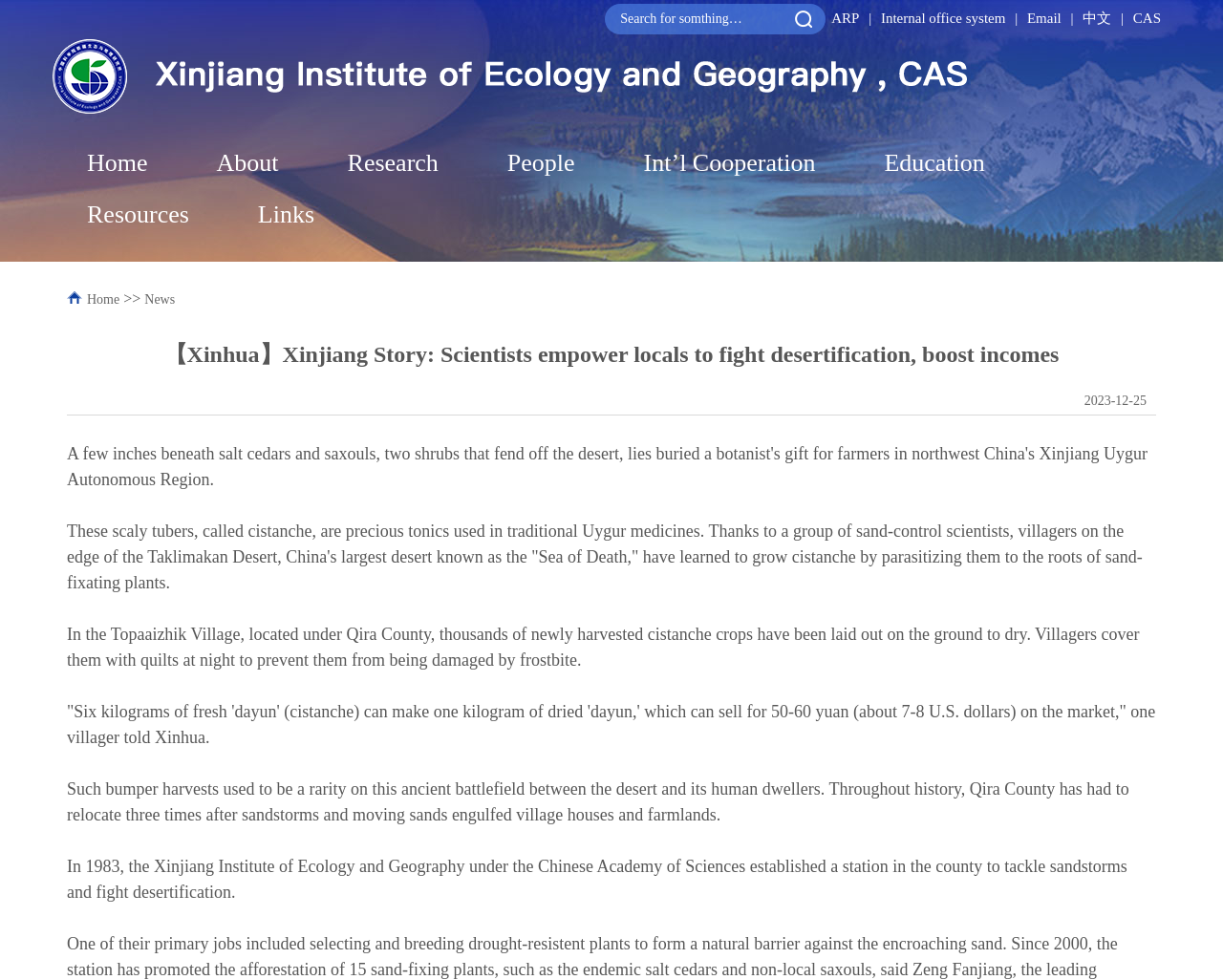What is the name of the traditional Uygur medicine?
Answer the question using a single word or phrase, according to the image.

Cistanche